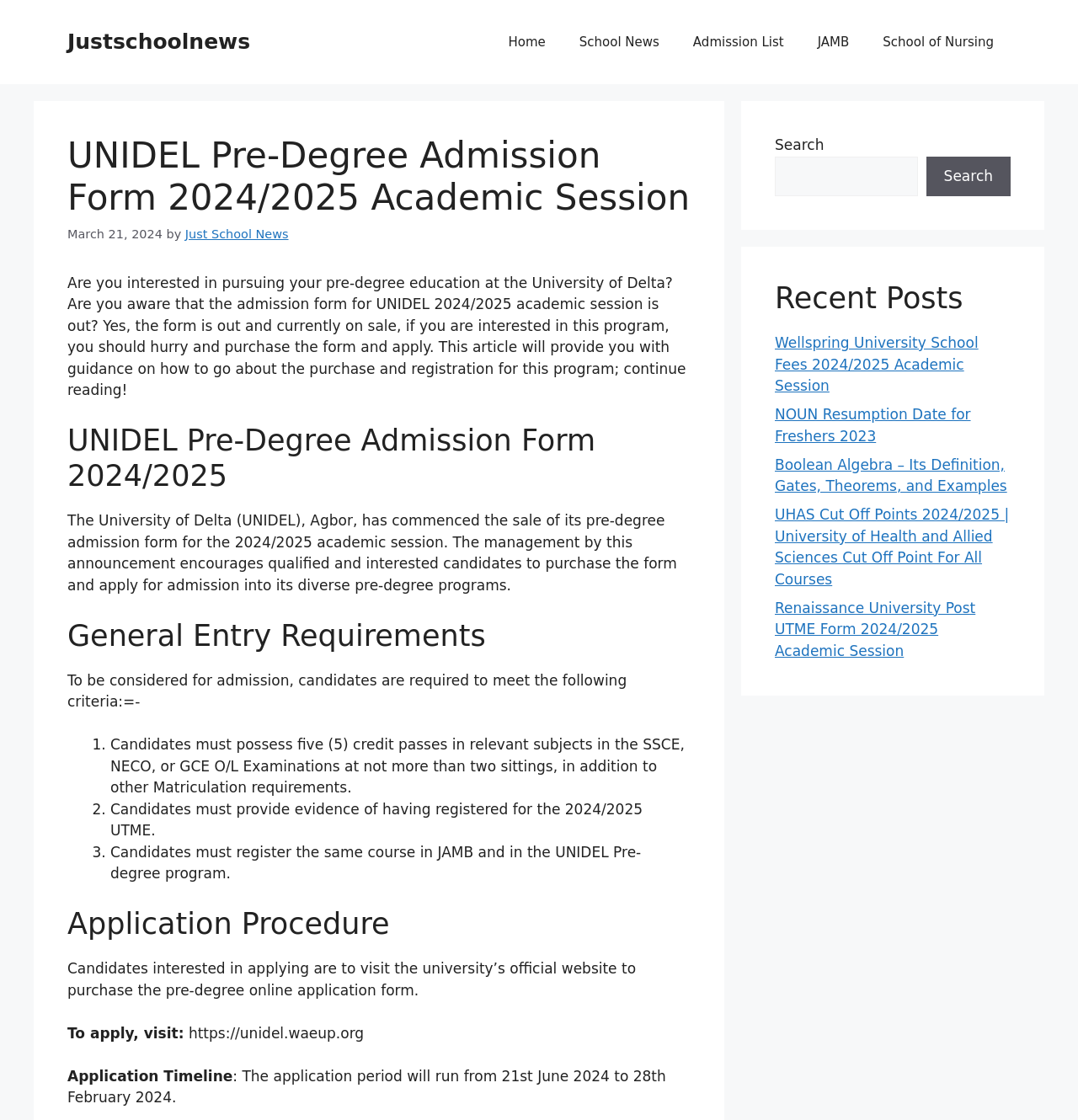Find the bounding box coordinates corresponding to the UI element with the description: "Search". The coordinates should be formatted as [left, top, right, bottom], with values as floats between 0 and 1.

[0.859, 0.139, 0.938, 0.175]